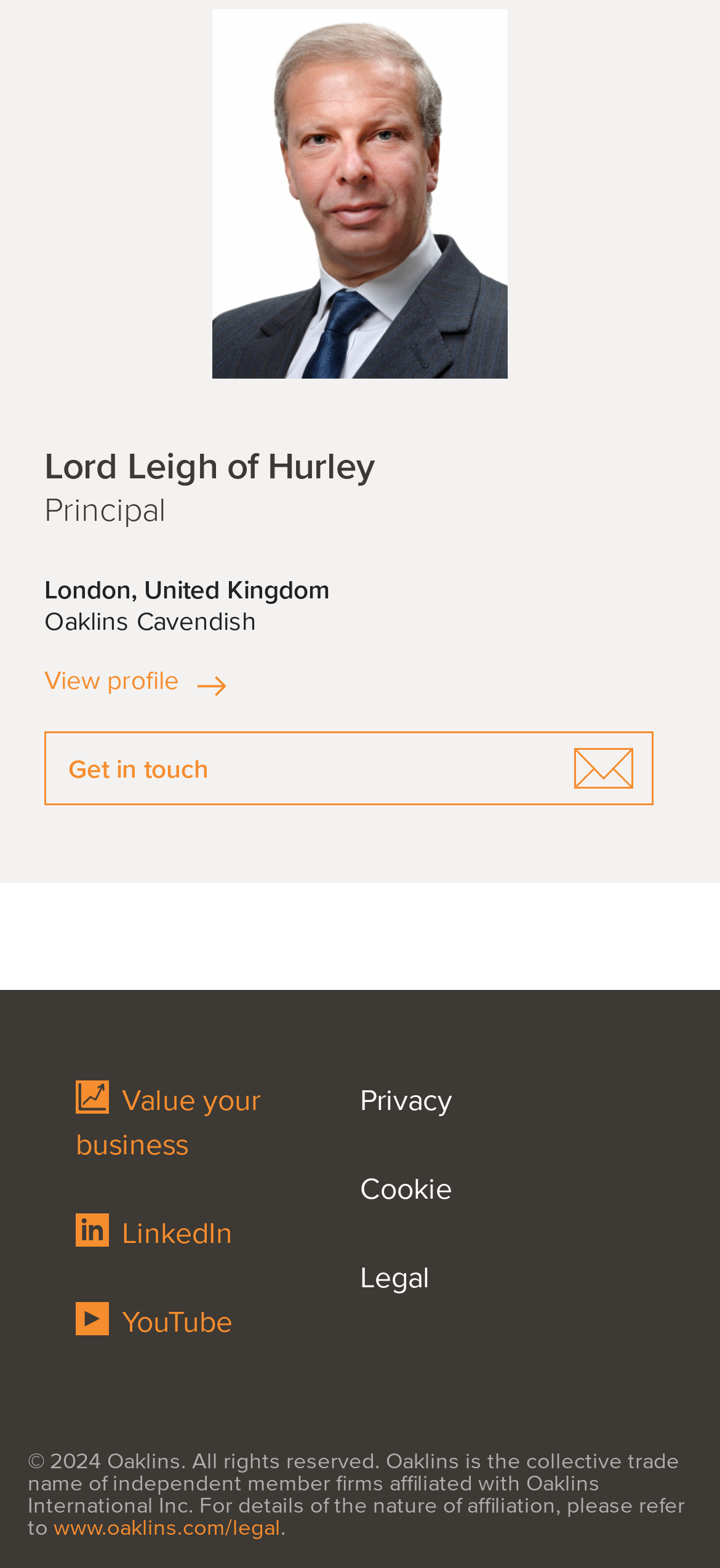Given the description: "Privacy", determine the bounding box coordinates of the UI element. The coordinates should be formatted as four float numbers between 0 and 1, [left, top, right, bottom].

[0.5, 0.688, 0.962, 0.716]